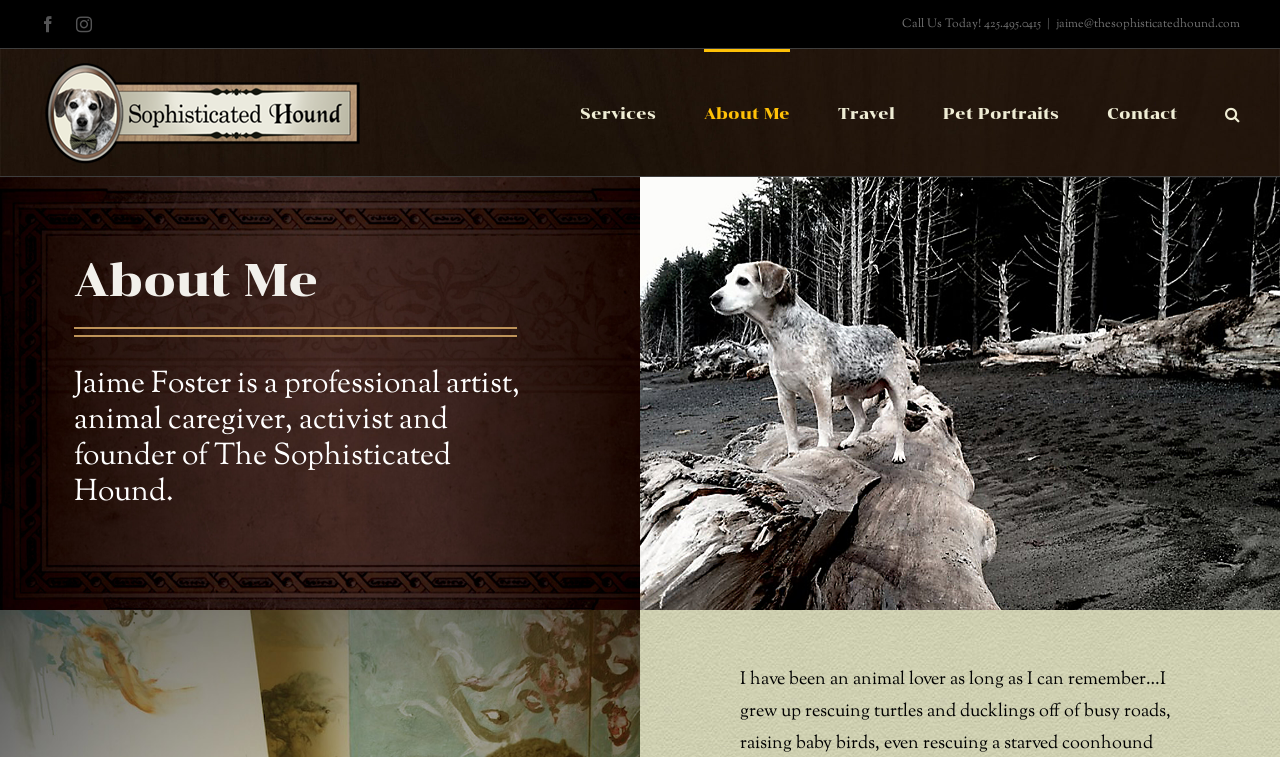How many social media links are there?
Analyze the image and deliver a detailed answer to the question.

I counted the number of social media links by looking at the link elements with the text ' Facebook' and ' Instagram' which have bounding box coordinates of [0.031, 0.021, 0.044, 0.042] and [0.059, 0.021, 0.072, 0.042] respectively.